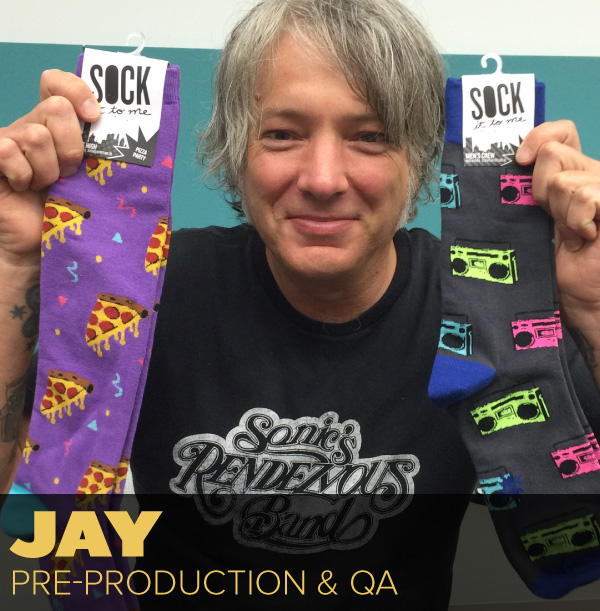Answer the question below using just one word or a short phrase: 
What is written on Jay's shirt?

name of a band